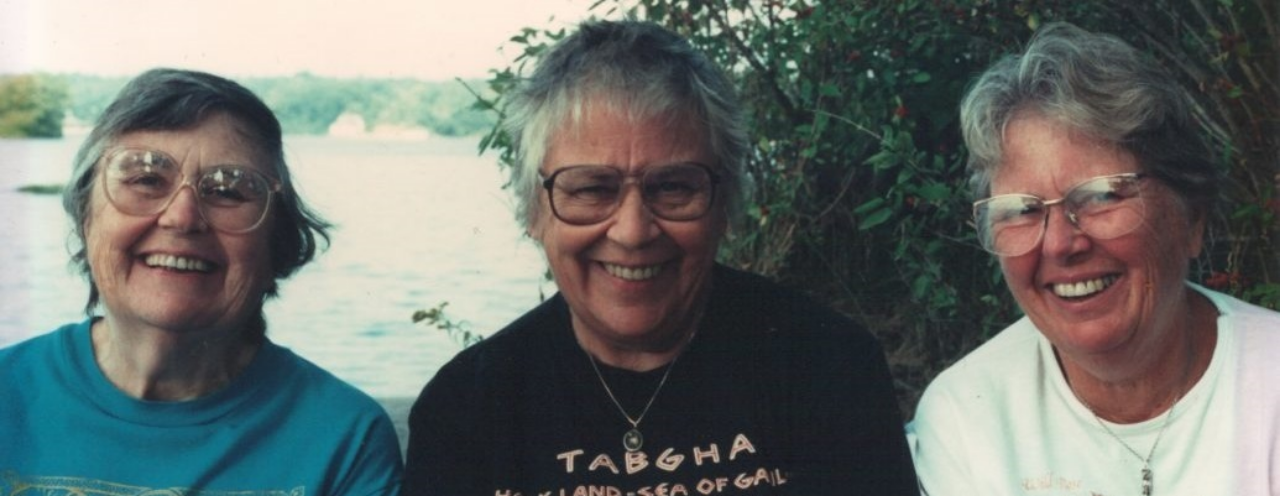Is the central figure wearing glasses?
From the screenshot, provide a brief answer in one word or phrase.

No